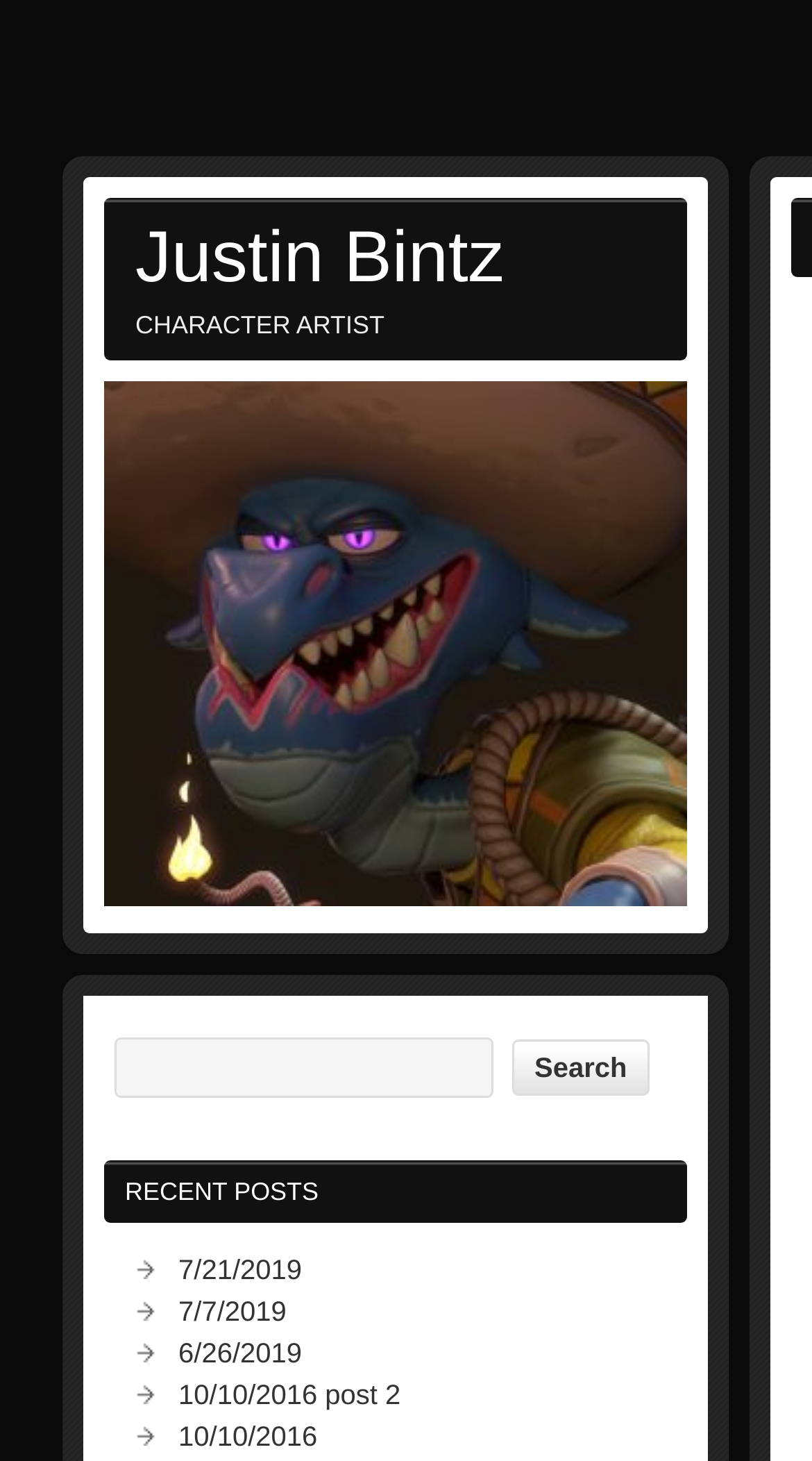Please determine the bounding box coordinates for the UI element described here. Use the format (top-left x, top-left y, bottom-right x, bottom-right y) with values bounded between 0 and 1: 6/26/2019

[0.22, 0.915, 0.372, 0.937]